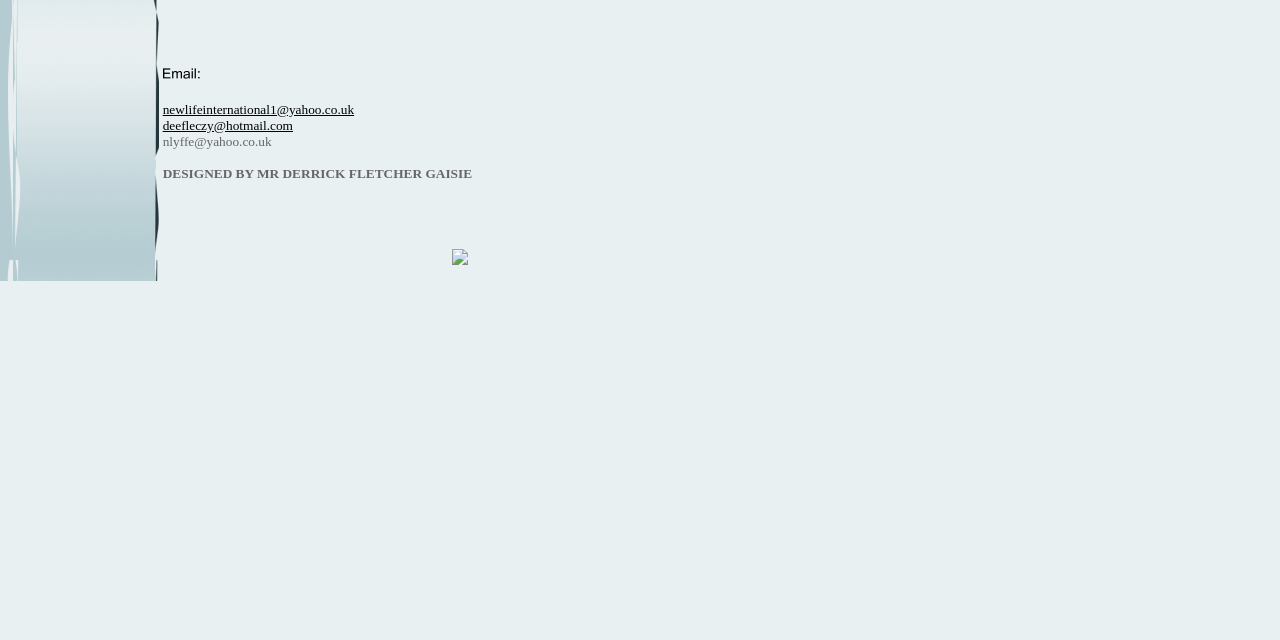Specify the bounding box coordinates (top-left x, top-left y, bottom-right x, bottom-right y) of the UI element in the screenshot that matches this description: Hueman theme

None